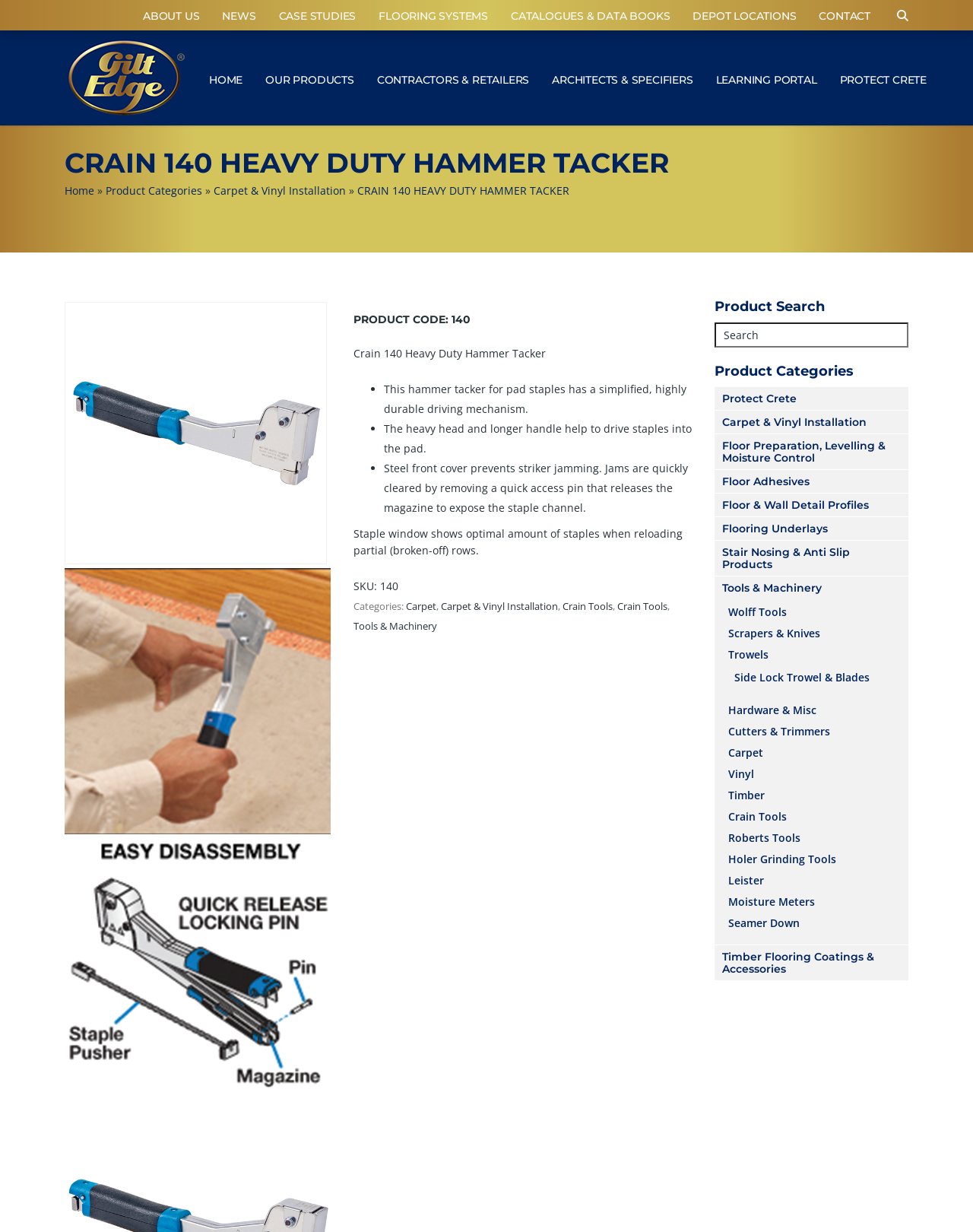Answer the following query concisely with a single word or phrase:
What is the product code of the hammer tacker?

140